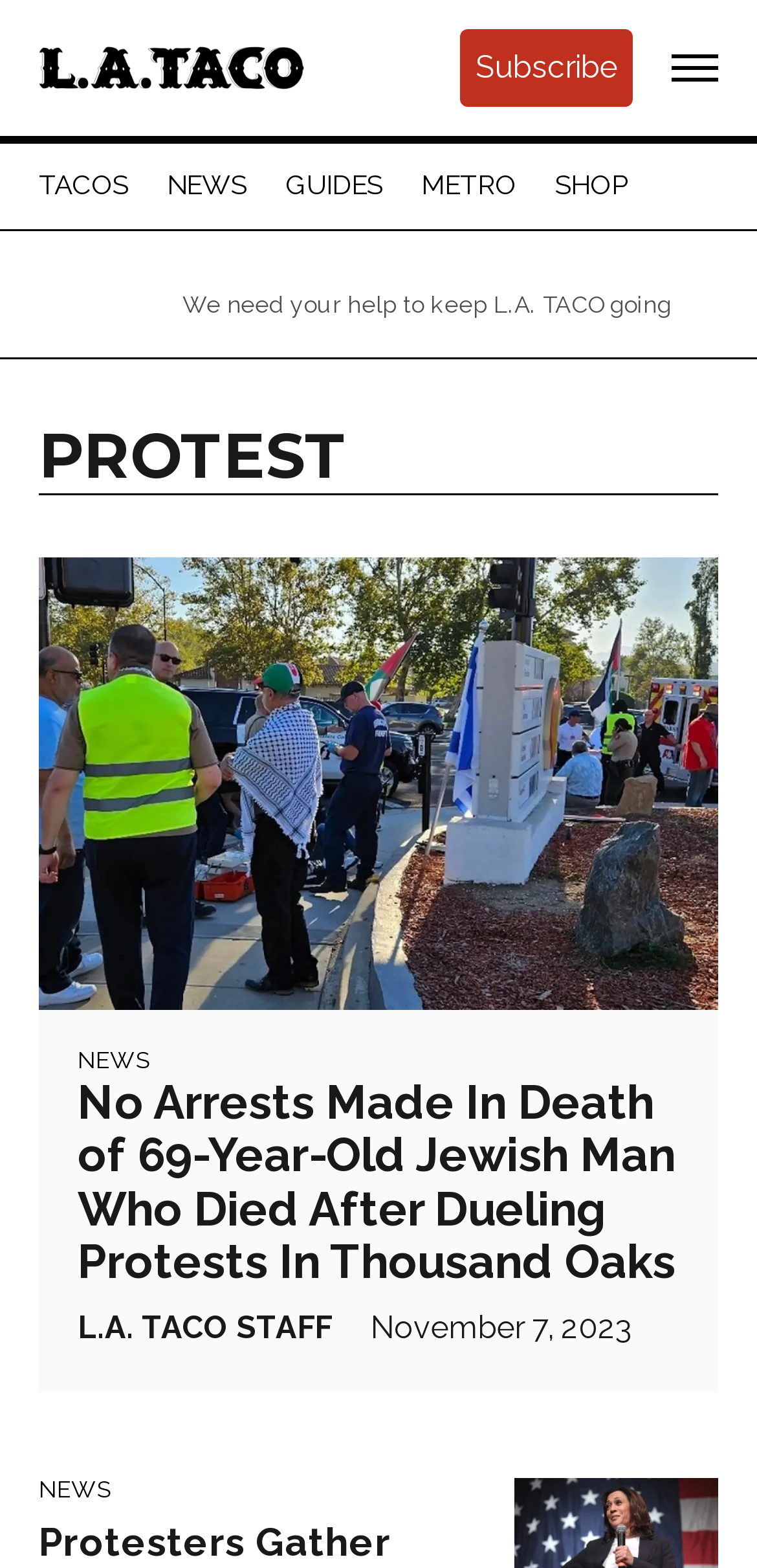Show the bounding box coordinates for the element that needs to be clicked to execute the following instruction: "Click on Bath & Body". Provide the coordinates in the form of four float numbers between 0 and 1, i.e., [left, top, right, bottom].

None